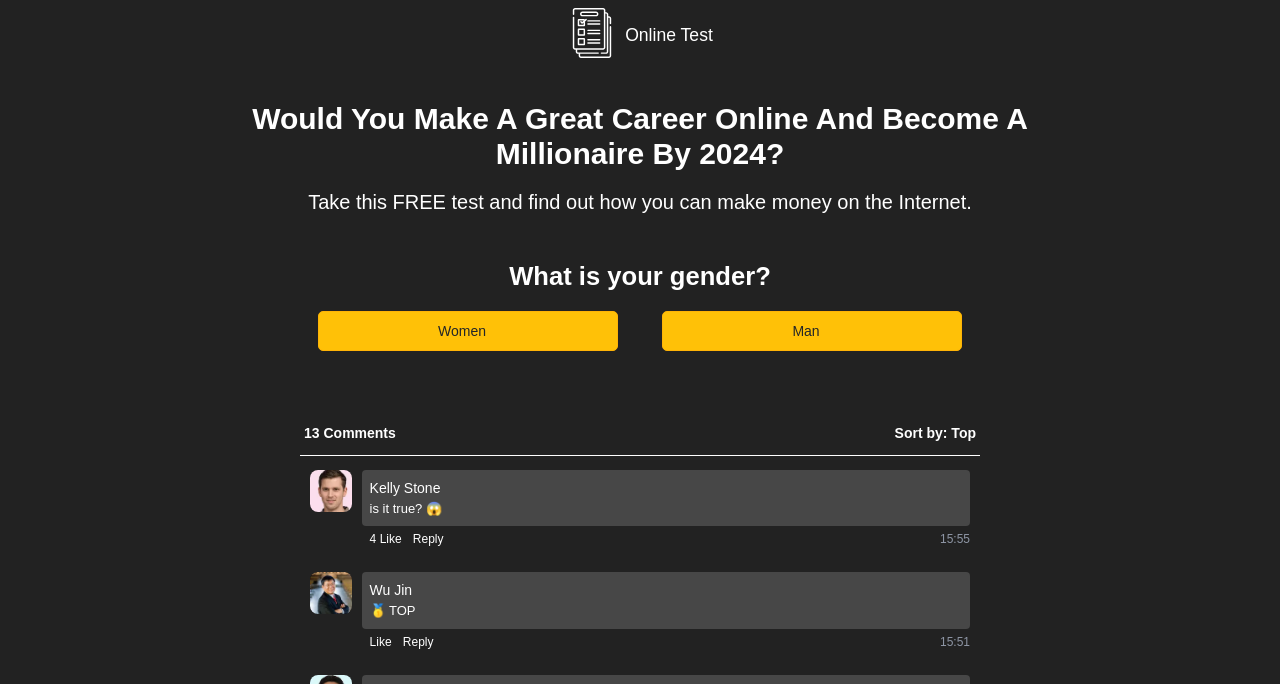Construct a comprehensive caption that outlines the webpage's structure and content.

This webpage is an online survey platform where users can participate and share their insights. At the top left corner, there is a logo image. Next to the logo, there is a static text "Online Test". Below the logo, there are two headings that ask users if they can make a great career online and become a millionaire by 2024, and invite them to take a free test to find out how to make money on the internet.

In the middle of the page, there is a section that asks users about their gender, with two buttons "Women" and "Man" to select from. Below this section, there are several comments or posts from users, each with a profile picture, a comment text, and two buttons "Like" and "Reply". The comments are sorted by "Top" and have a timestamp.

The webpage has a total of three images, including the logo, a profile picture of "Kelly Stone", and another profile picture of "Wu Jin". There are also several buttons and static texts scattered throughout the page, including a "4 Like" button, a "Reply" button, and a "TOP" label.